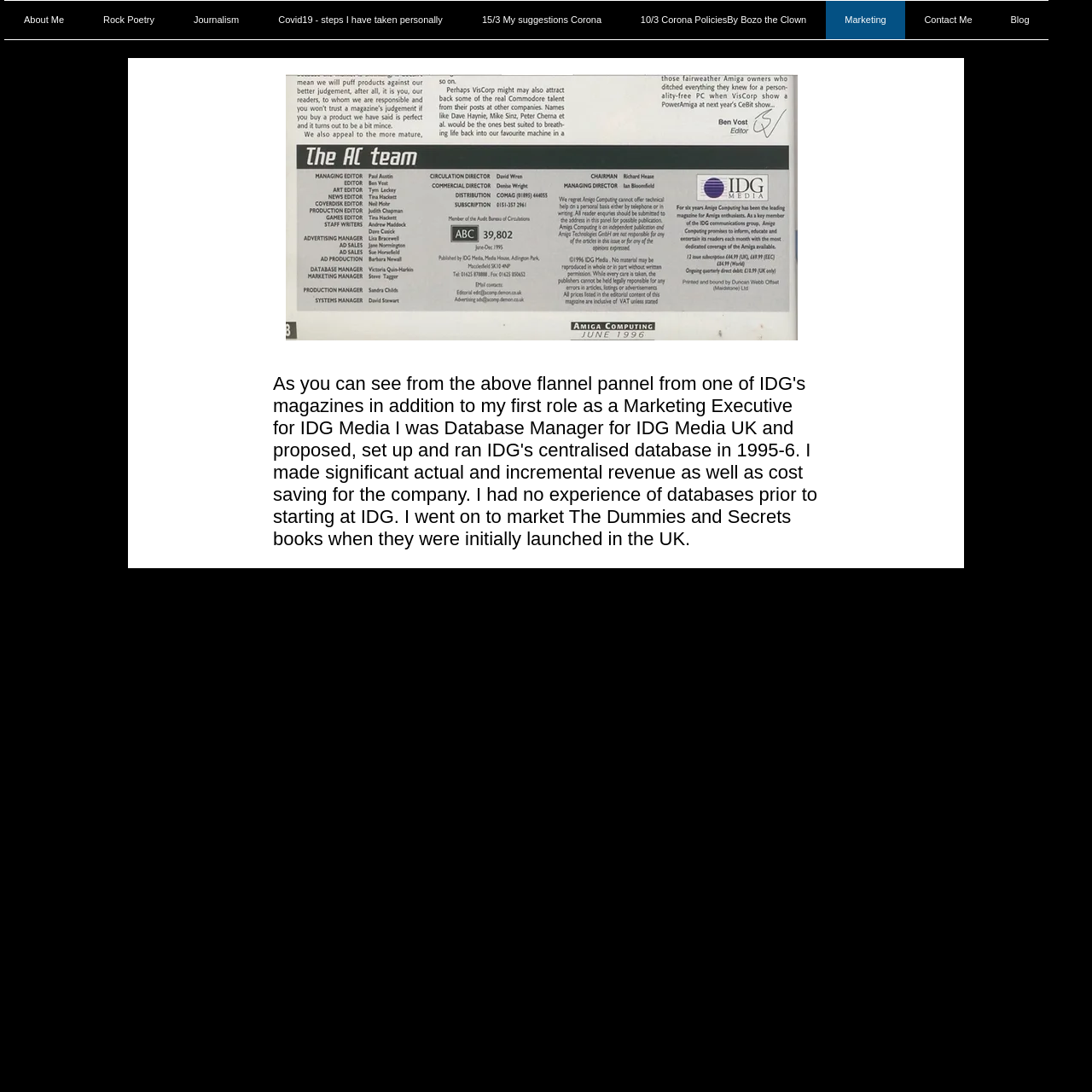How many links are in the navigation section?
Using the image, provide a concise answer in one word or a short phrase.

9